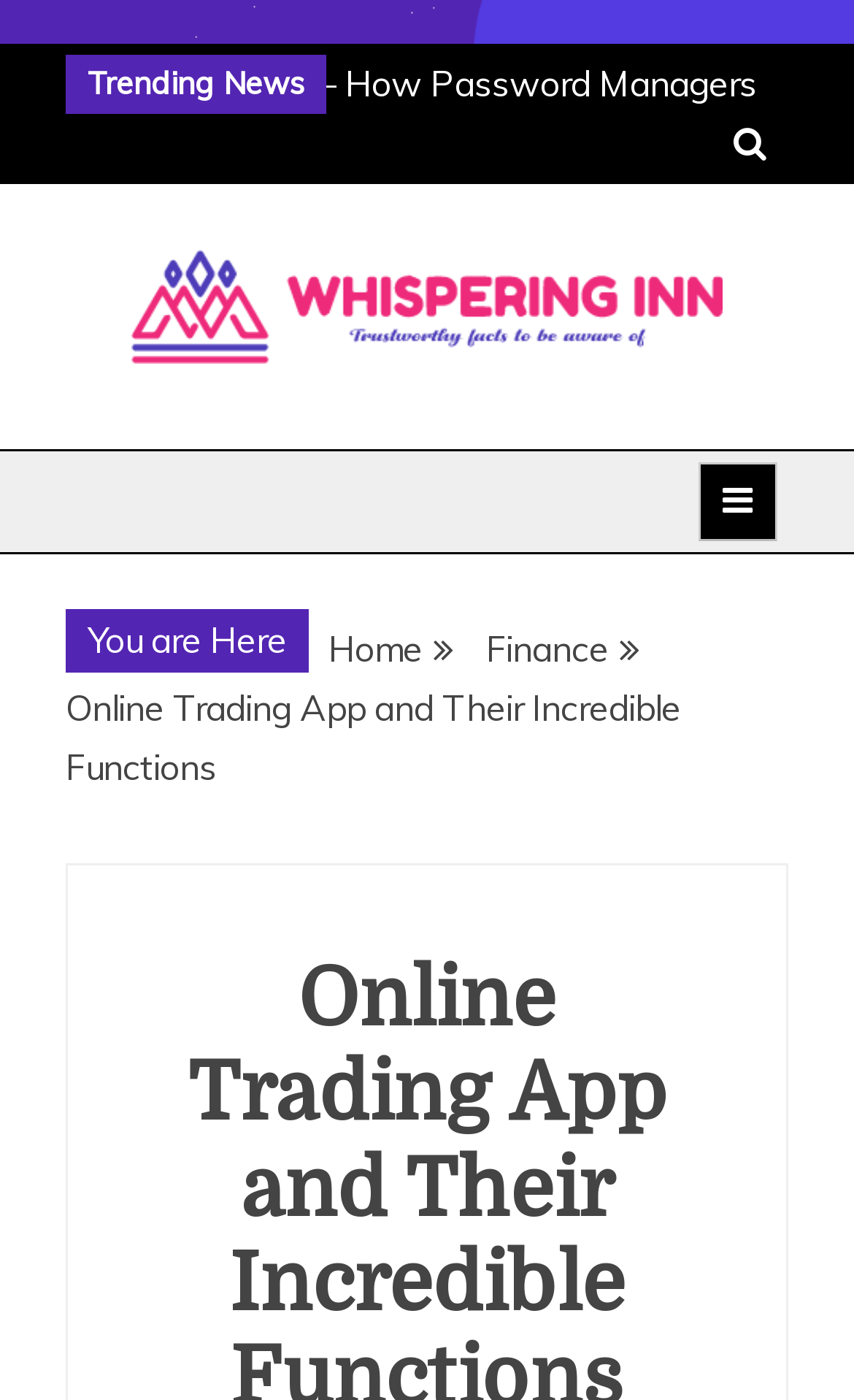Identify the bounding box for the described UI element: "Whispering Inn".

[0.154, 0.273, 0.867, 0.341]